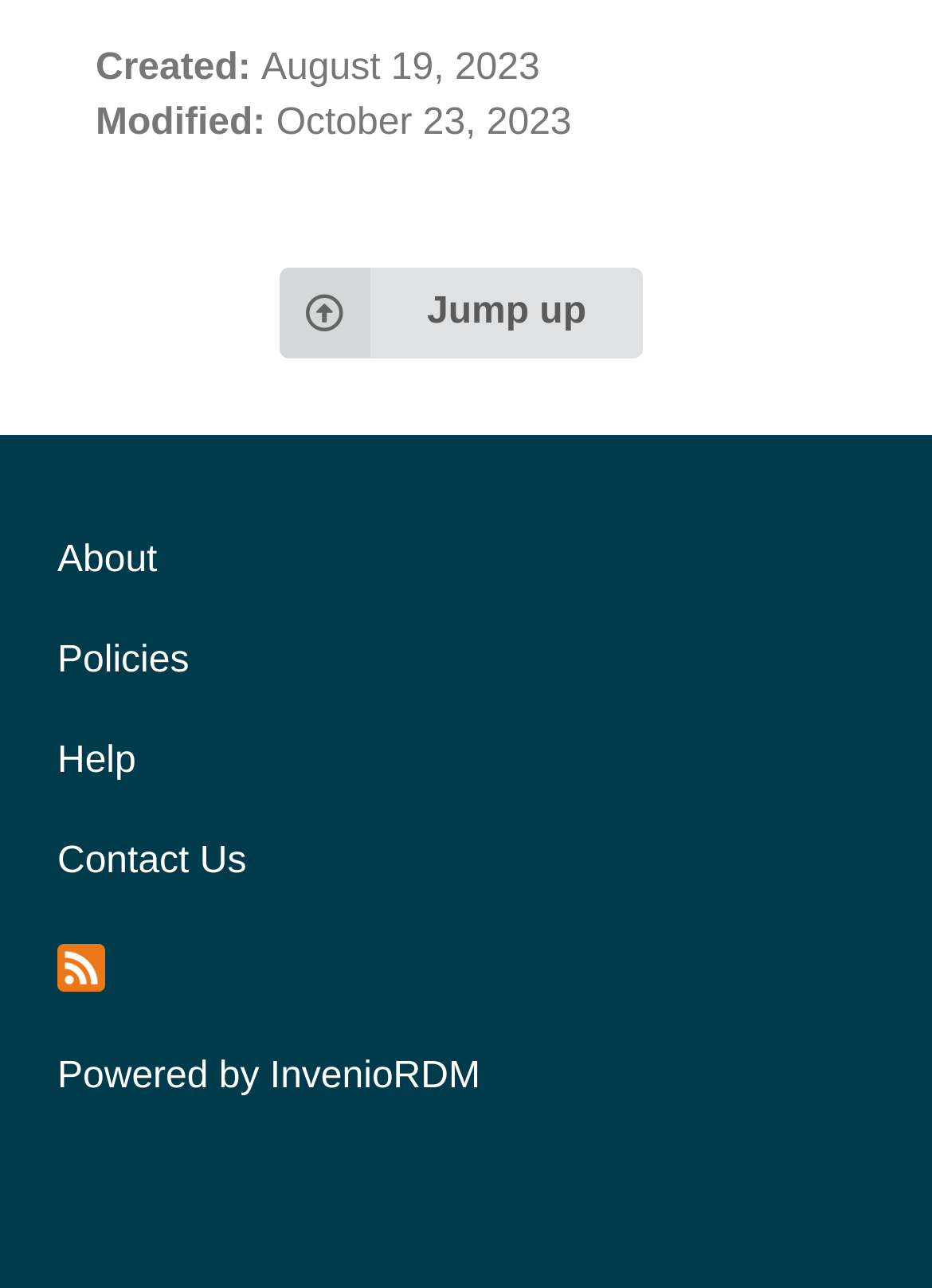Please determine the bounding box coordinates for the element with the description: "Contact Us".

[0.023, 0.63, 0.977, 0.708]